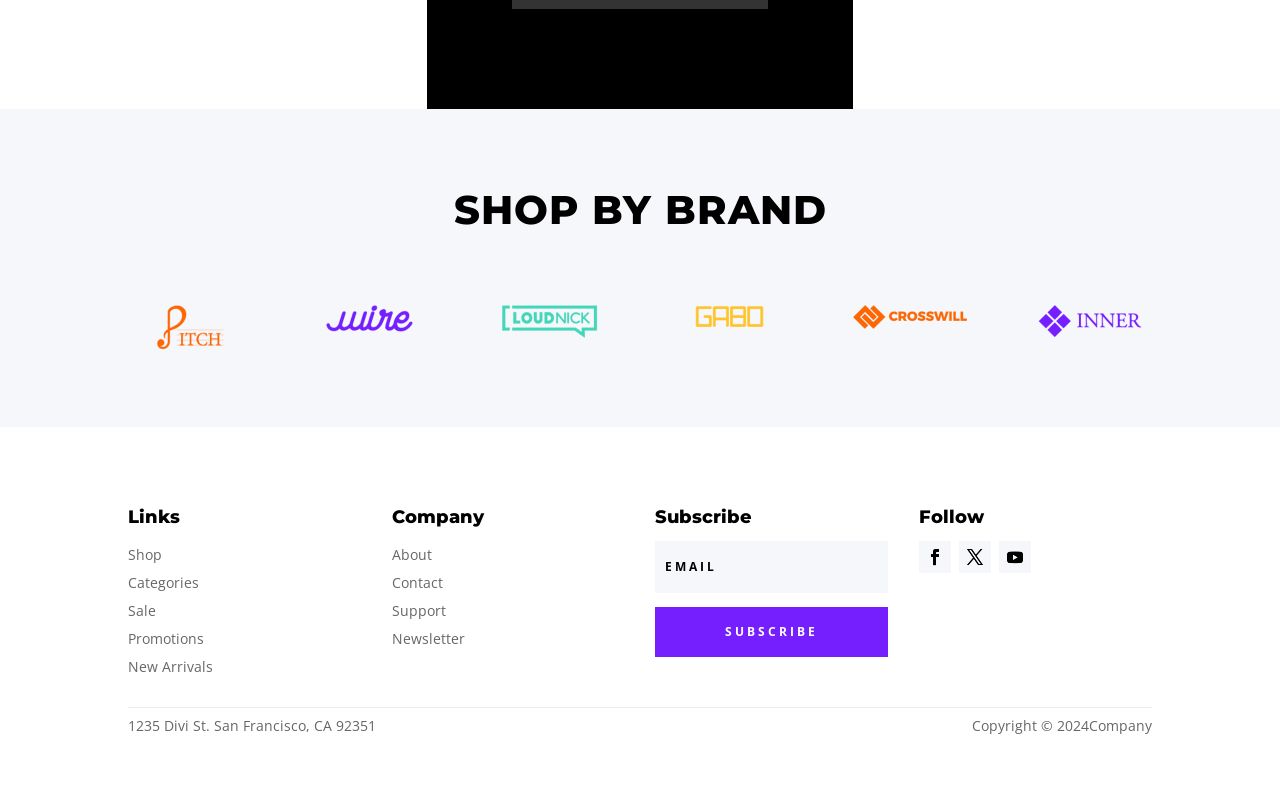Give a one-word or one-phrase response to the question:
What is the text of the first heading?

SHOP BY BRAND